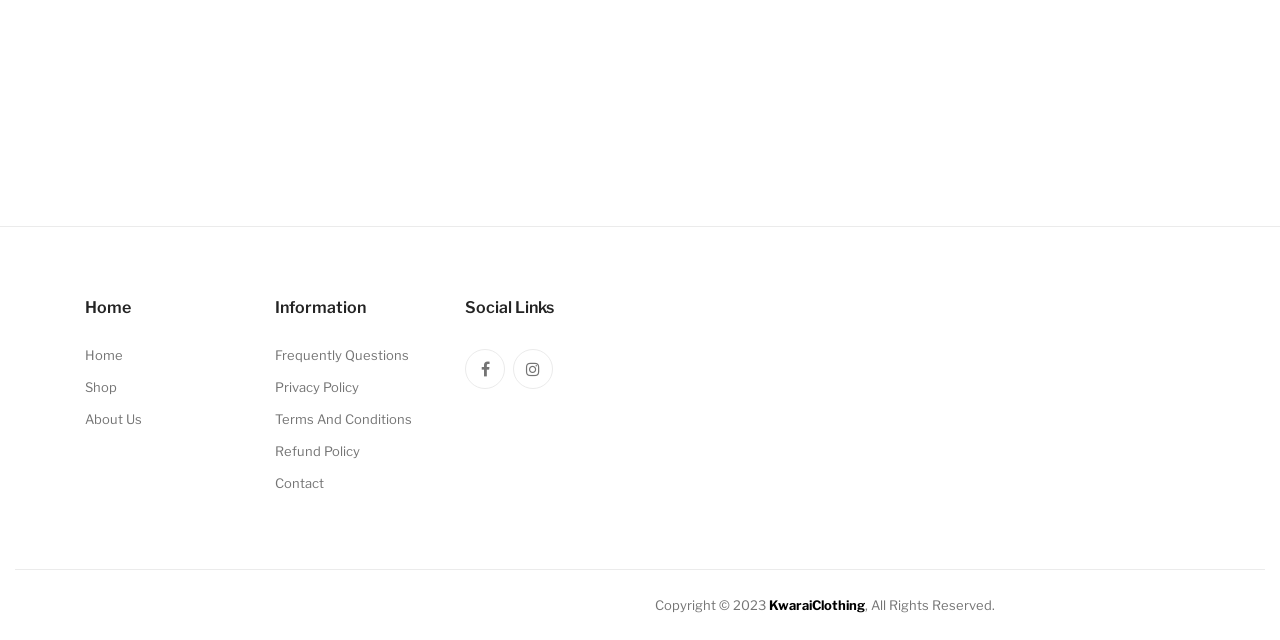Find the bounding box of the UI element described as follows: "About Us".

[0.066, 0.63, 0.191, 0.68]